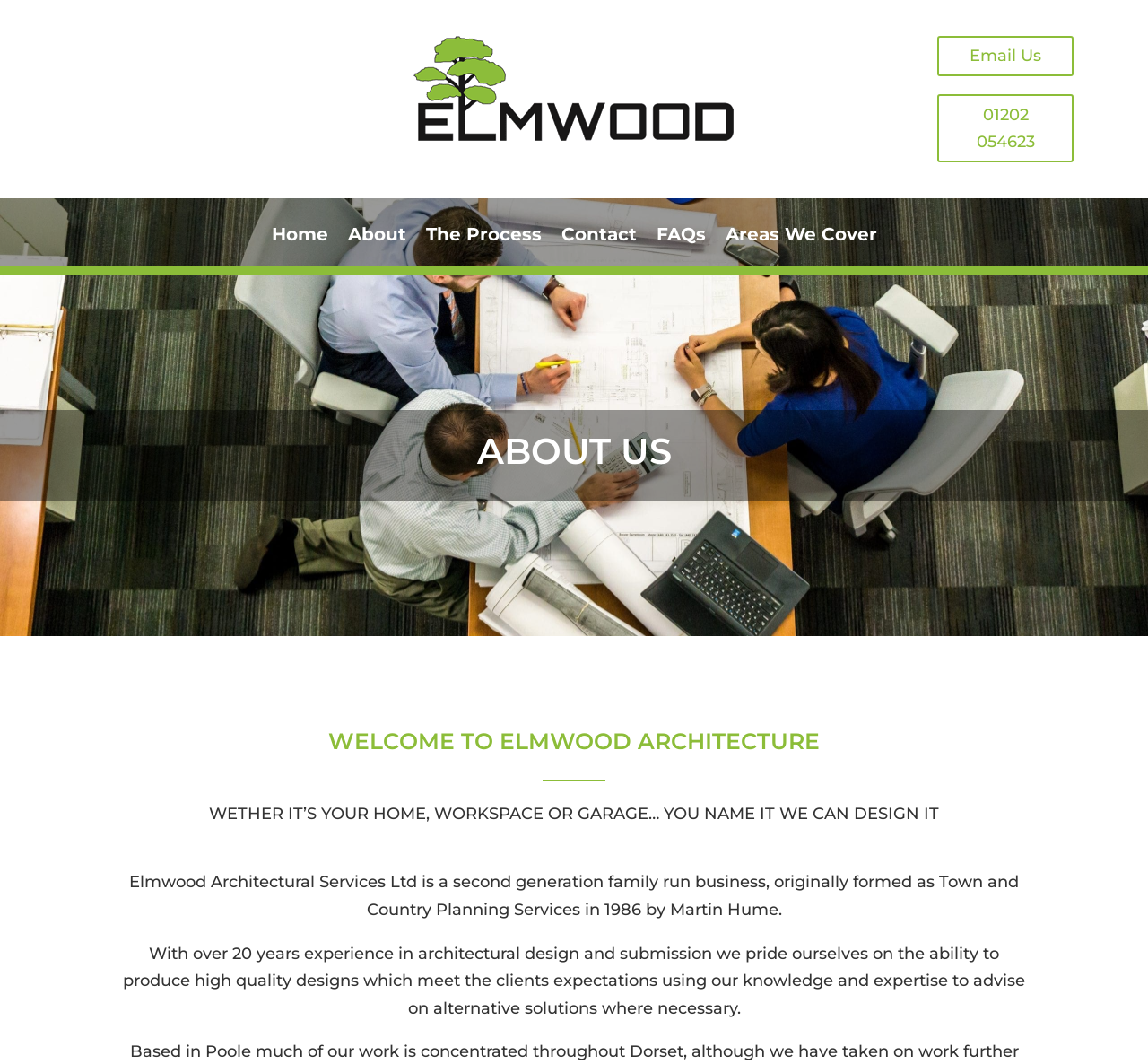Could you locate the bounding box coordinates for the section that should be clicked to accomplish this task: "Go to member space".

None